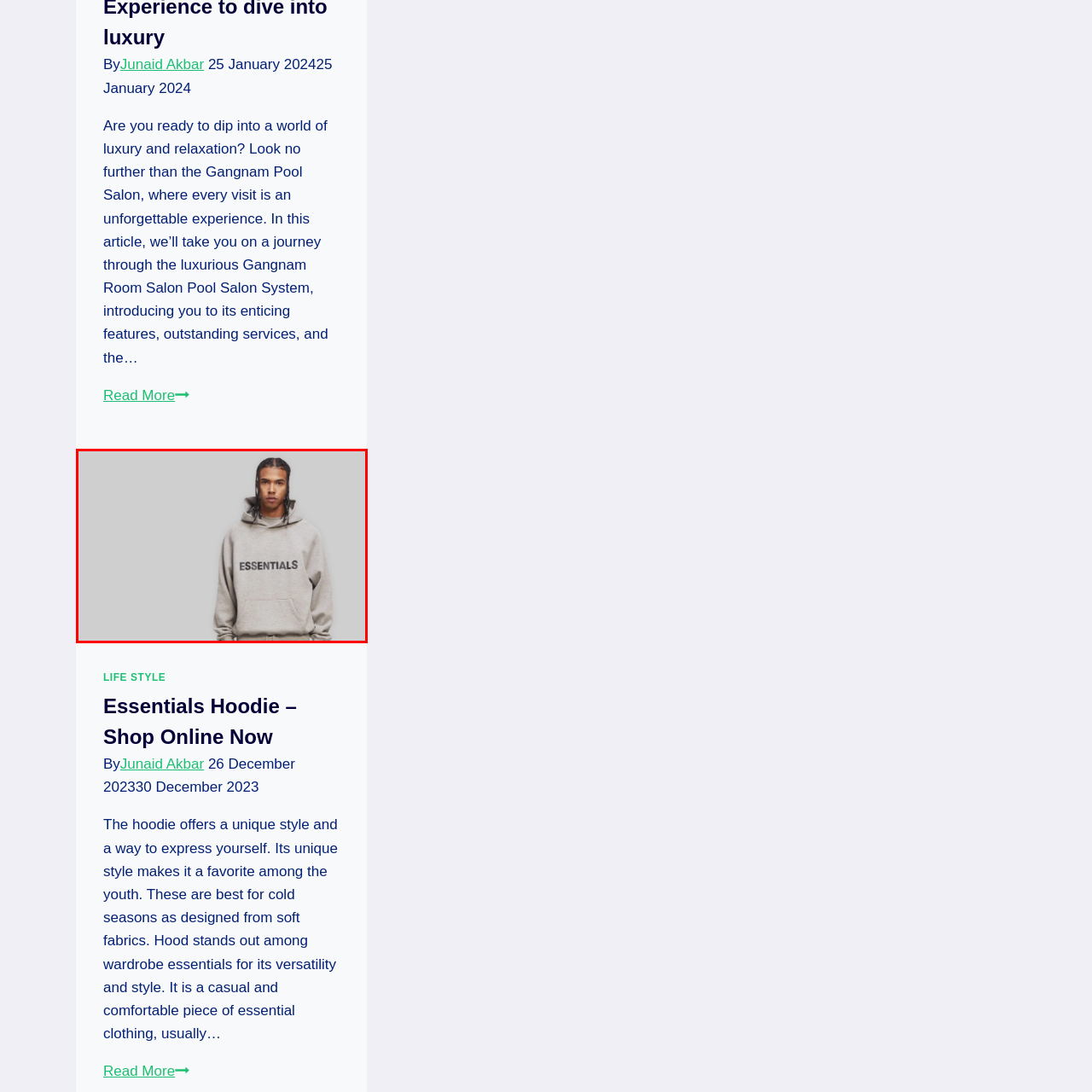Thoroughly describe the contents of the picture within the red frame.

The image features a model wearing a stylish gray hoodie with the word "ESSENTIALS" prominently displayed across the front. The hoodie is designed for comfort and casual wear, making it a versatile addition to any wardrobe. The model's long, braided hair complements the relaxed and trendy aesthetic of the garment. This piece exemplifies modern streetwear, appealing particularly to a youthful audience who values both style and comfort, especially during colder seasons. The clean background allows the hoodie to stand out as a centerpiece, emphasizing its fashionable appeal.